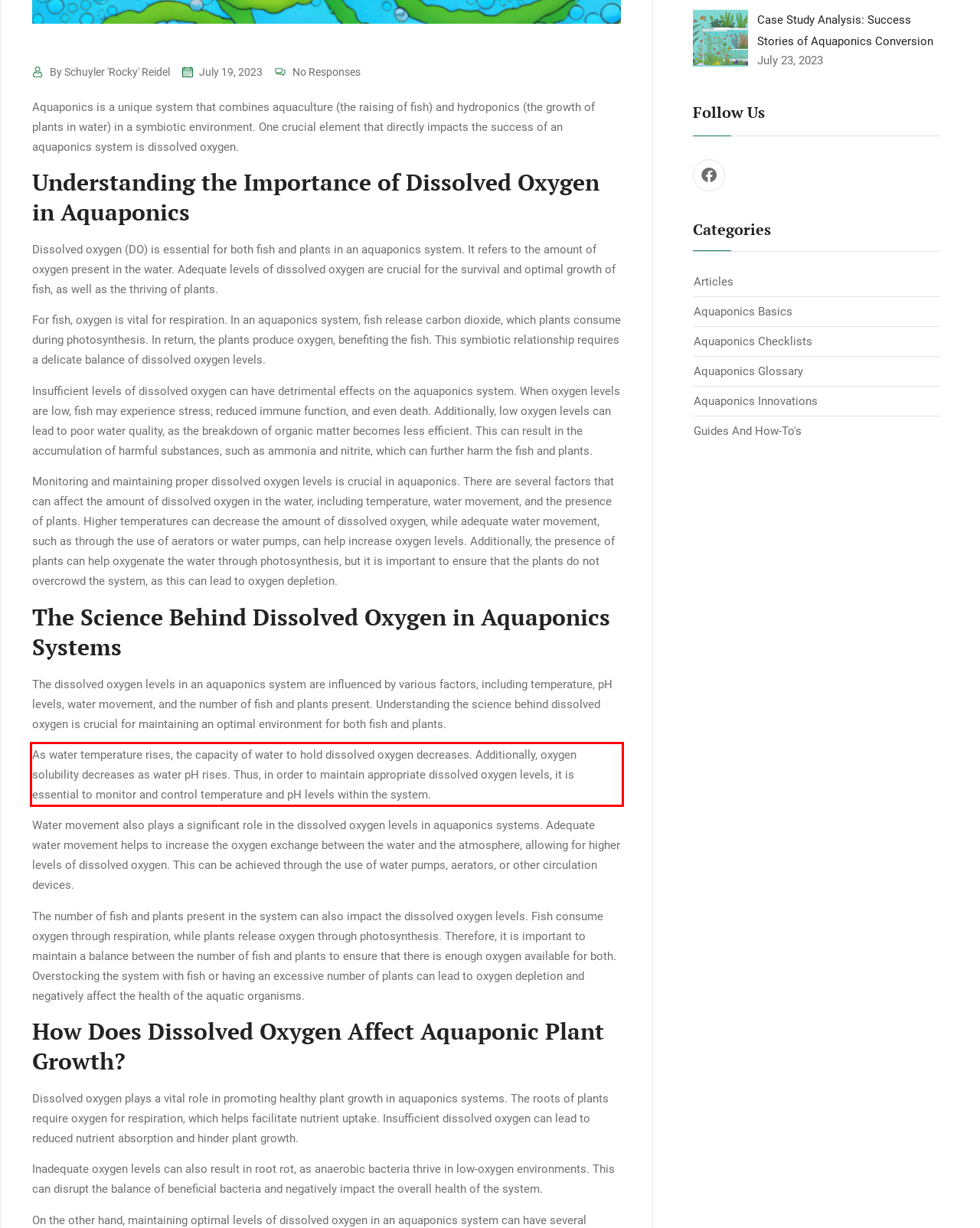Review the webpage screenshot provided, and perform OCR to extract the text from the red bounding box.

As water temperature rises, the capacity of water to hold dissolved oxygen decreases. Additionally, oxygen solubility decreases as water pH rises. Thus, in order to maintain appropriate dissolved oxygen levels, it is essential to monitor and control temperature and pH levels within the system.